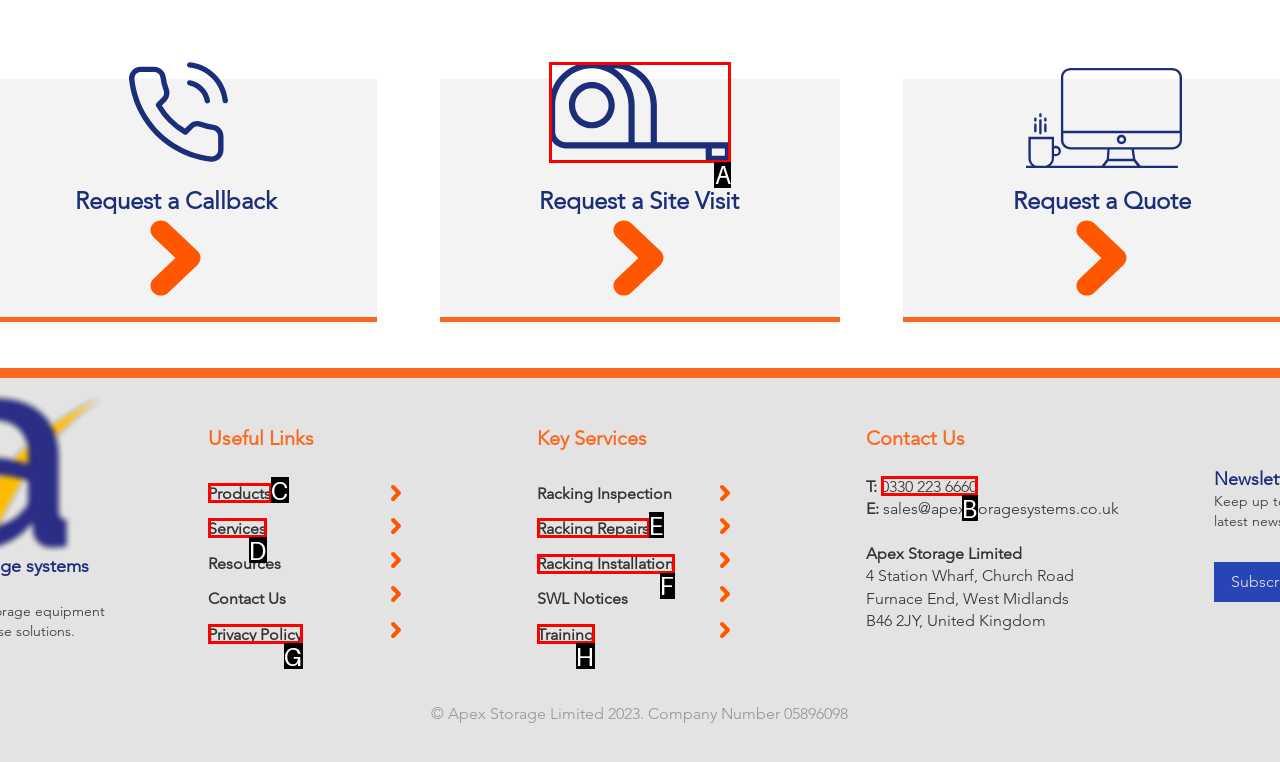Choose the correct UI element to click for this task: Visit Apex Storage Systems at www.apexstoragesystems.co.uk Answer using the letter from the given choices.

A